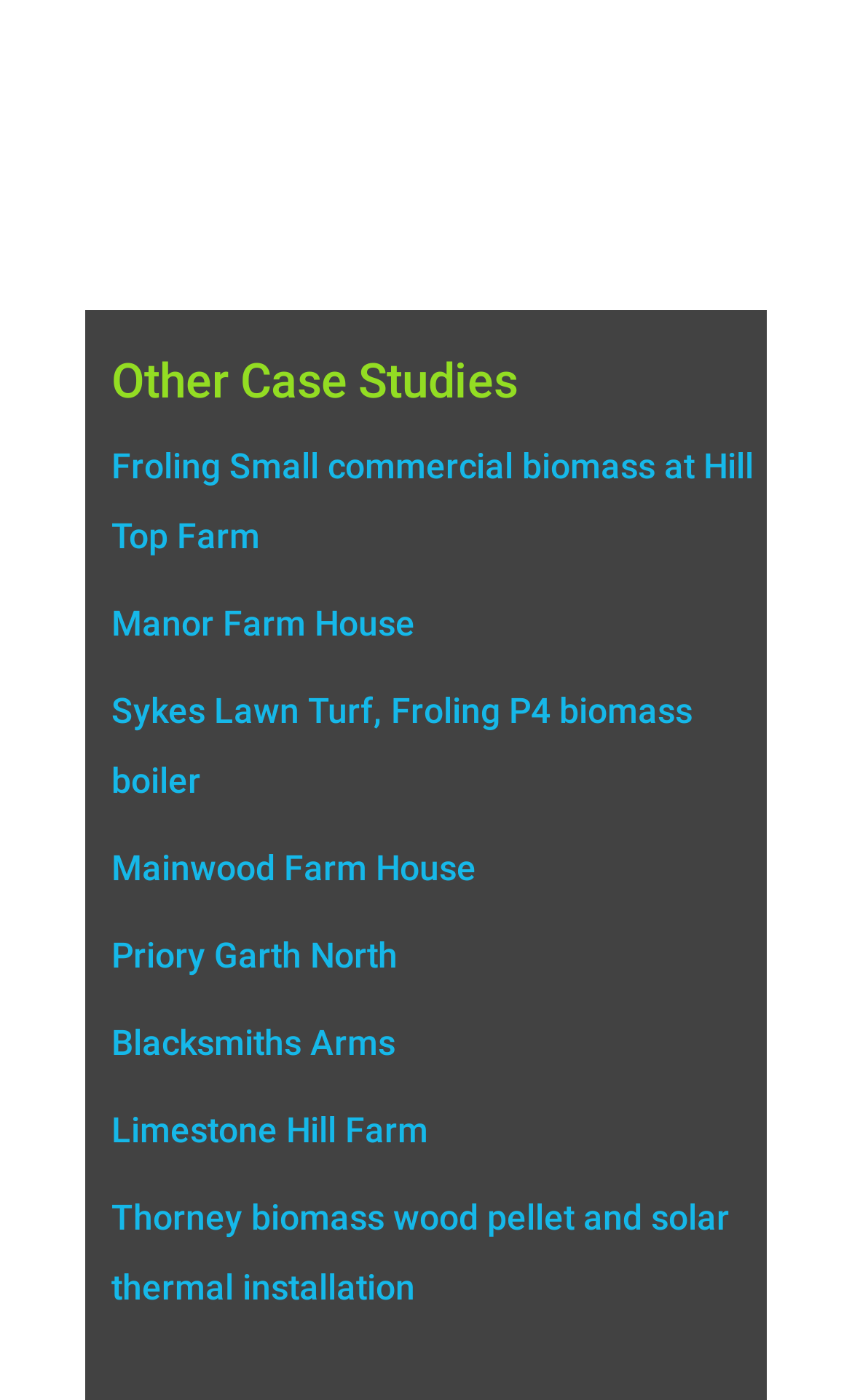Determine the bounding box coordinates for the area that needs to be clicked to fulfill this task: "View Froling Small commercial biomass at Hill Top Farm case study". The coordinates must be given as four float numbers between 0 and 1, i.e., [left, top, right, bottom].

[0.131, 0.319, 0.885, 0.398]